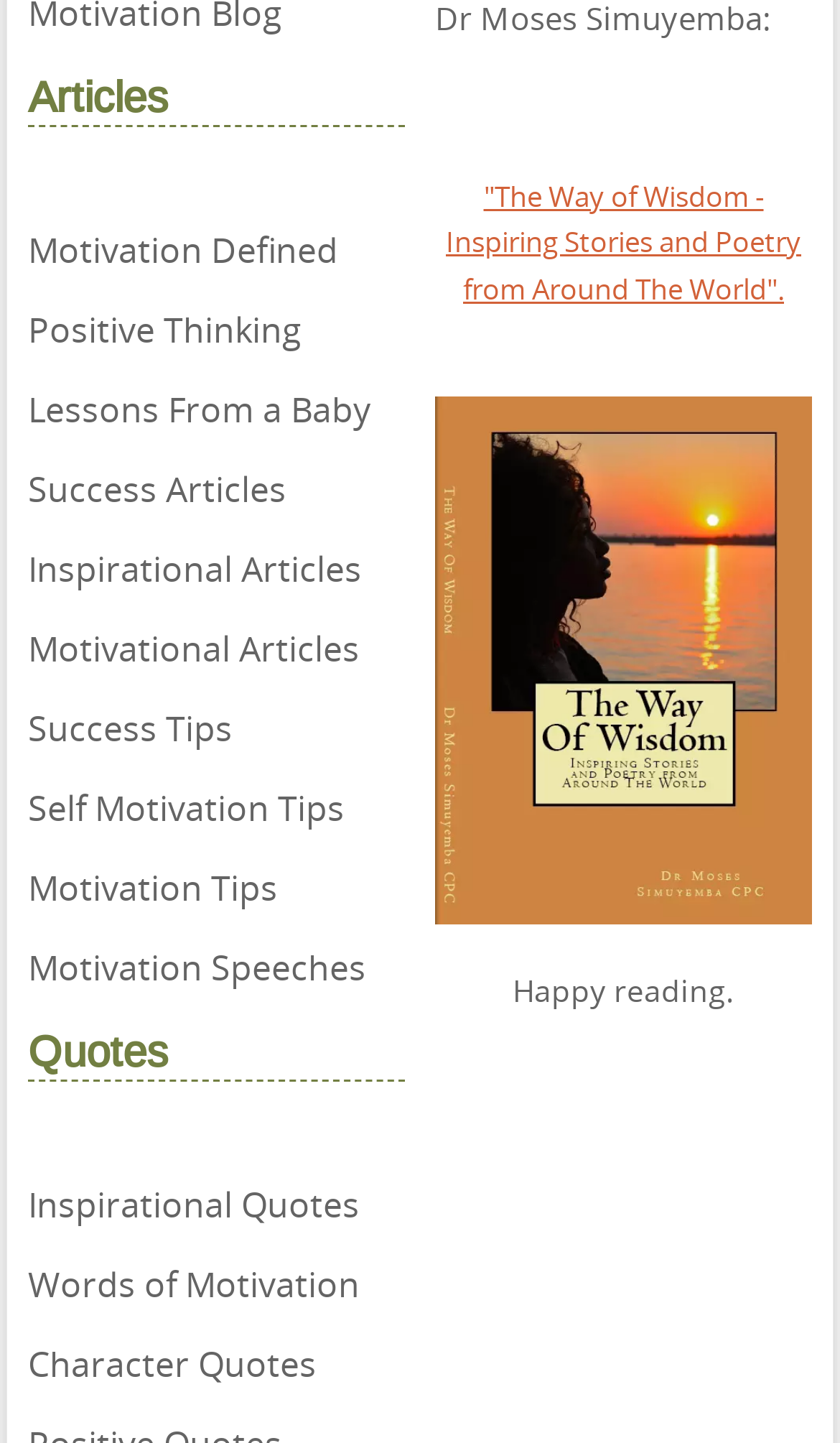Respond to the question with just a single word or phrase: 
How many quote links are there?

3